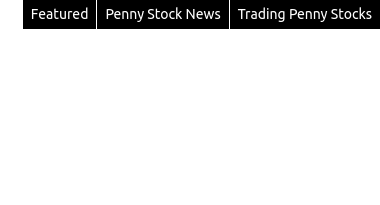Provide a single word or phrase answer to the question: 
What topics are adjacent links providing resources on?

Featured, Penny Stock News, Trading Penny Stocks